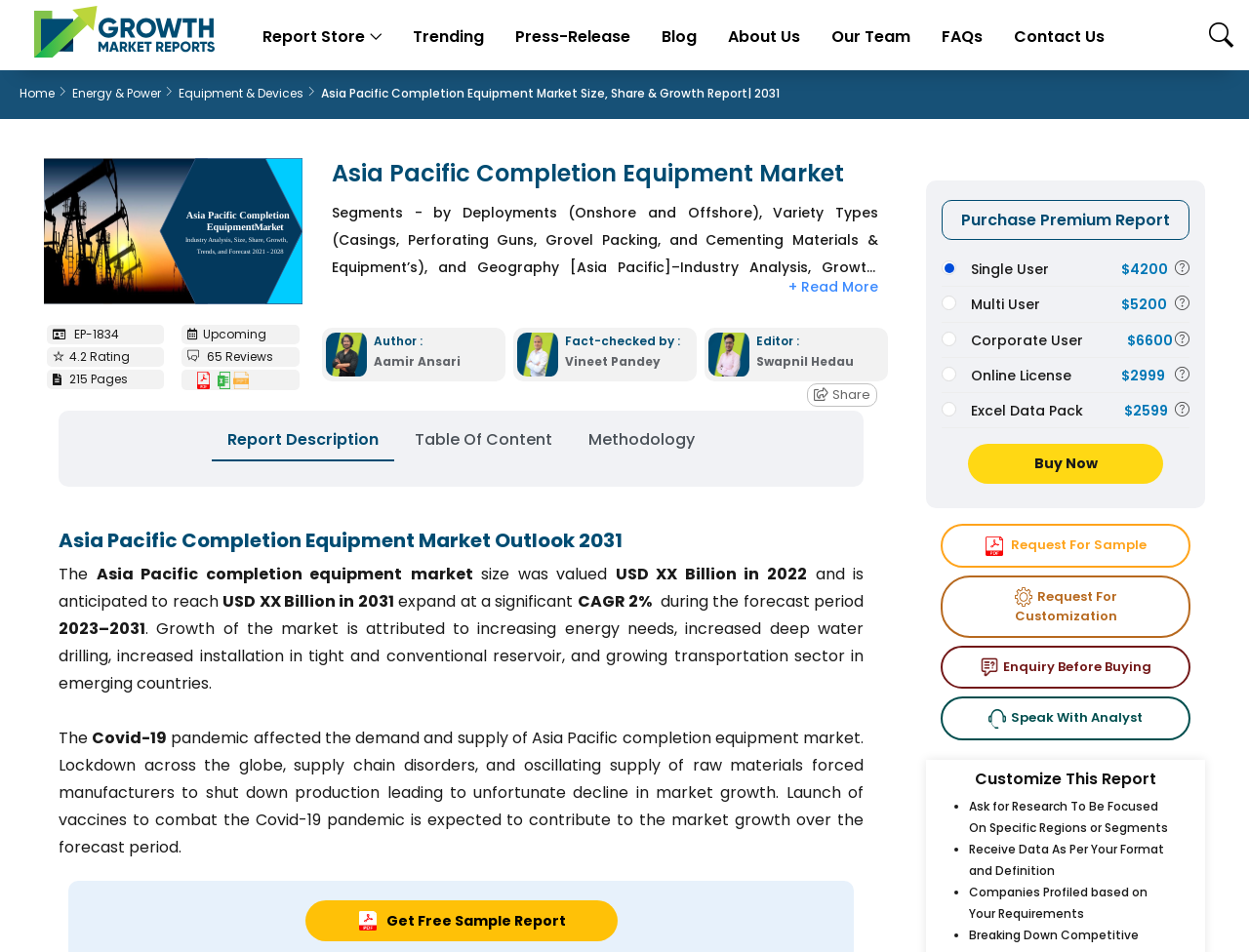Please identify the bounding box coordinates for the region that you need to click to follow this instruction: "Click the 'Trending' link".

[0.32, 0.0, 0.398, 0.073]